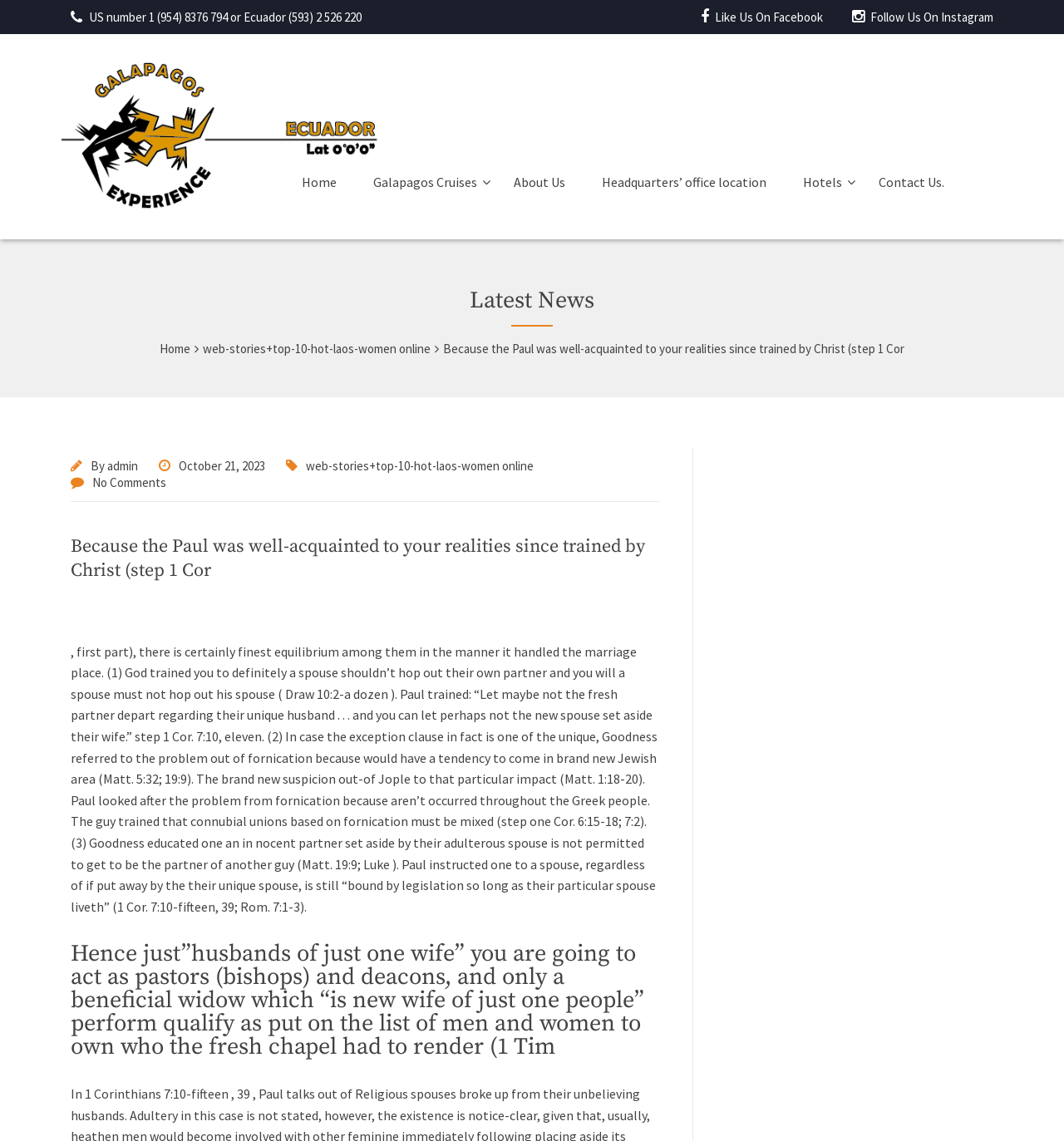What is the link to the Facebook page?
Based on the visual information, provide a detailed and comprehensive answer.

I found the link to the Facebook page by looking at the link element with the OCR text ' Like Us On Facebook' at the top of the webpage.